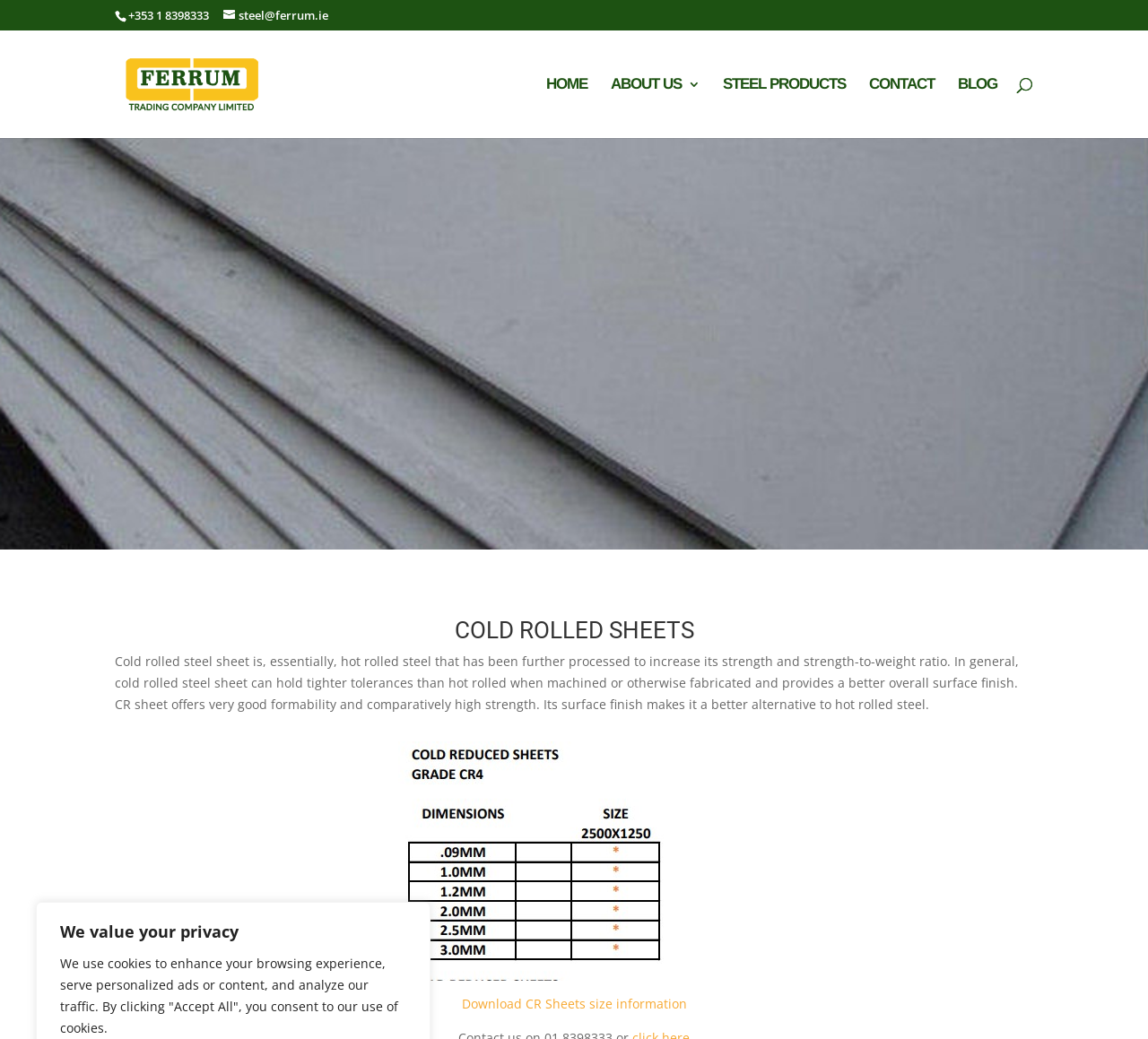Please identify the bounding box coordinates of the element I should click to complete this instruction: 'Download CR Sheets size information'. The coordinates should be given as four float numbers between 0 and 1, like this: [left, top, right, bottom].

[0.402, 0.958, 0.598, 0.974]